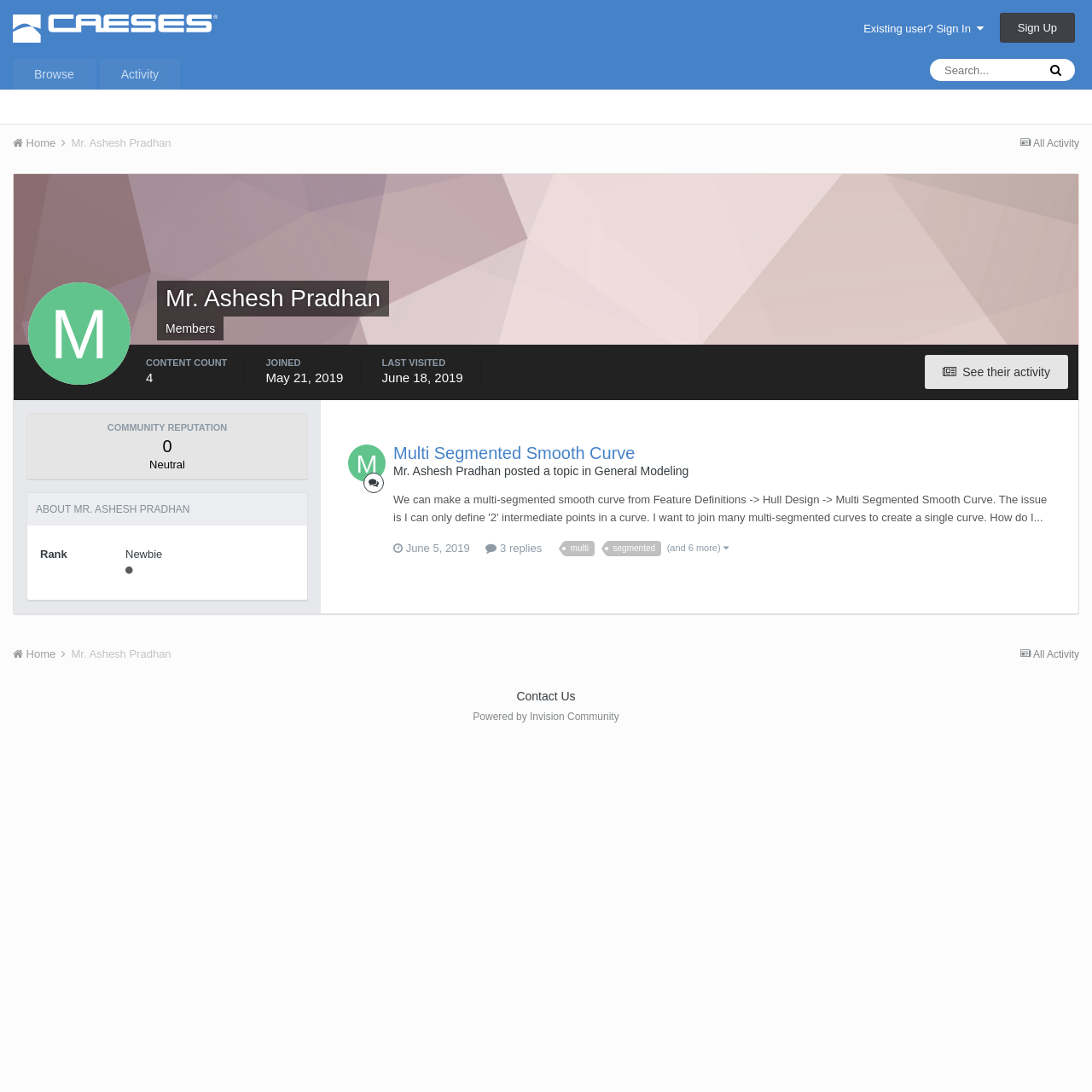Determine the bounding box coordinates of the element that should be clicked to execute the following command: "Sign up for an account".

[0.915, 0.012, 0.984, 0.039]